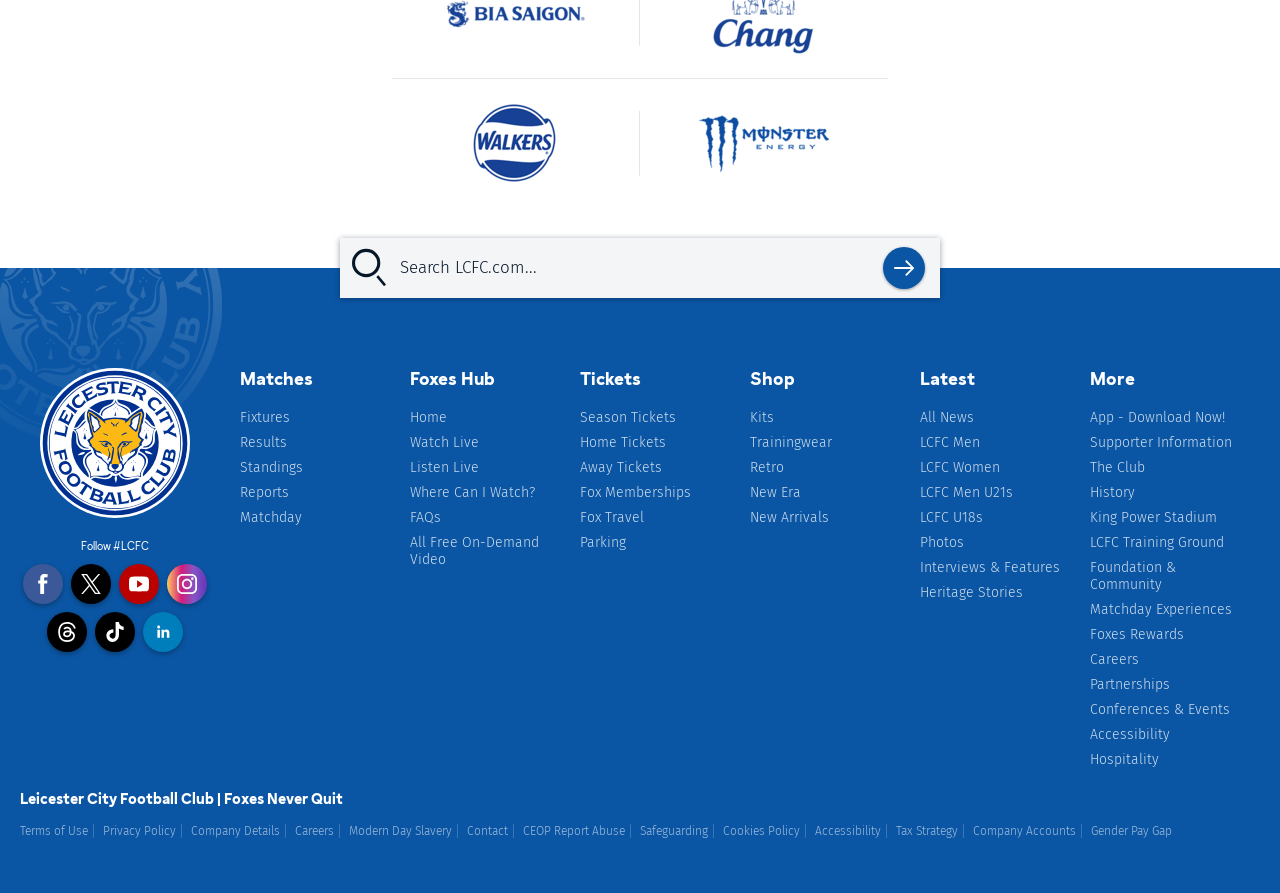Give the bounding box coordinates for the element described as: "parent_node: Search LCFC.com placeholder="Search LCFC.com..."".

[0.266, 0.266, 0.734, 0.333]